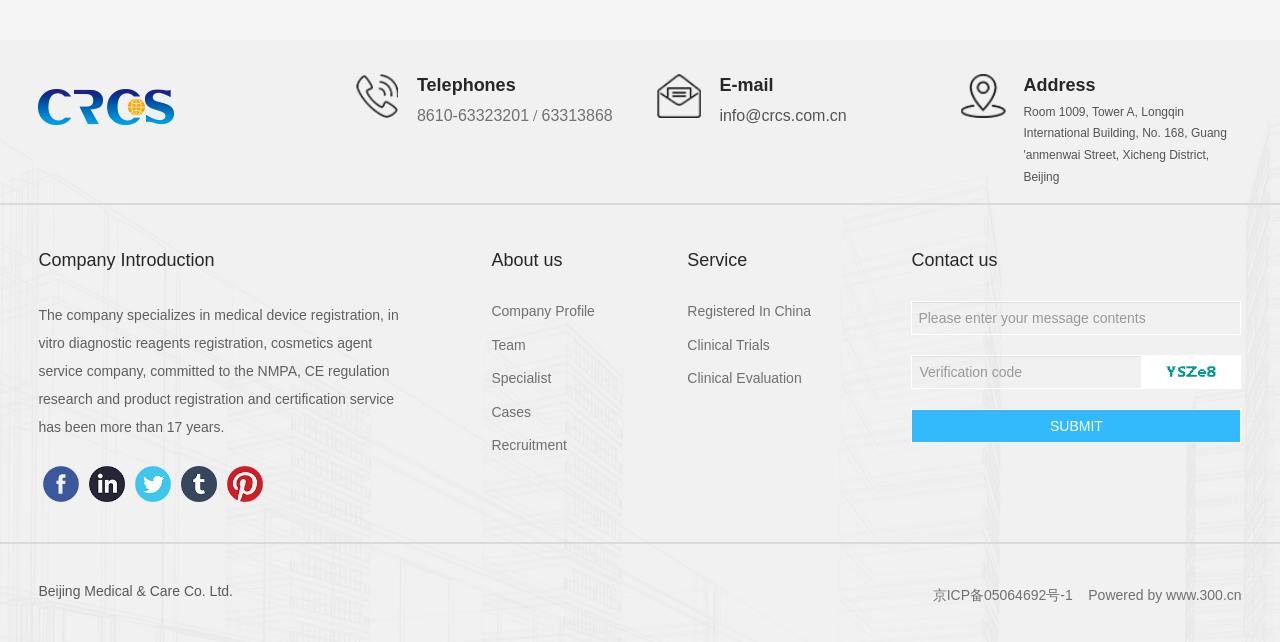Find the bounding box of the UI element described as follows: "Company Profile".

[0.384, 0.472, 0.465, 0.497]